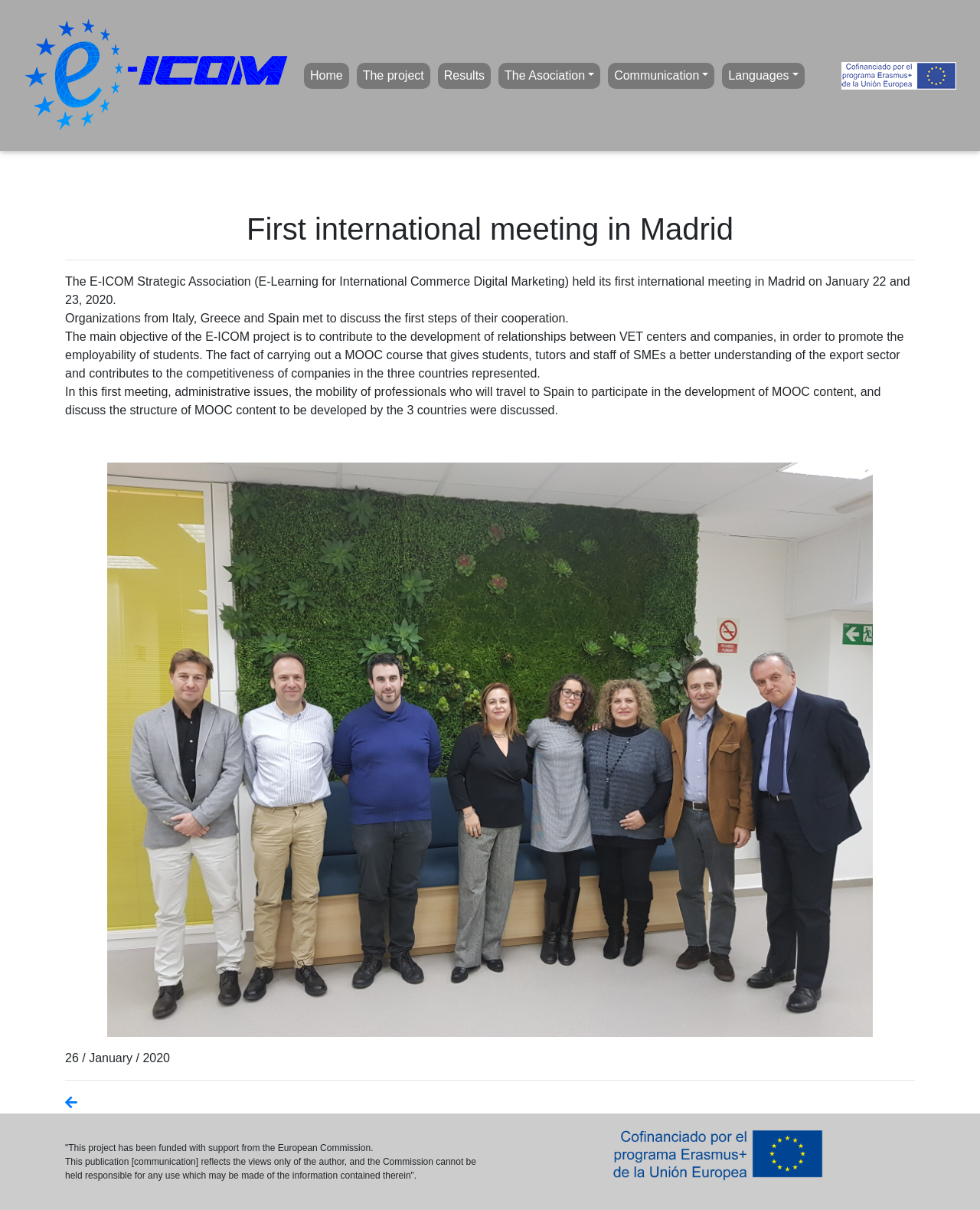Please respond in a single word or phrase: 
What is the date of the first international meeting mentioned on the webpage?

January 22 and 23, 2020